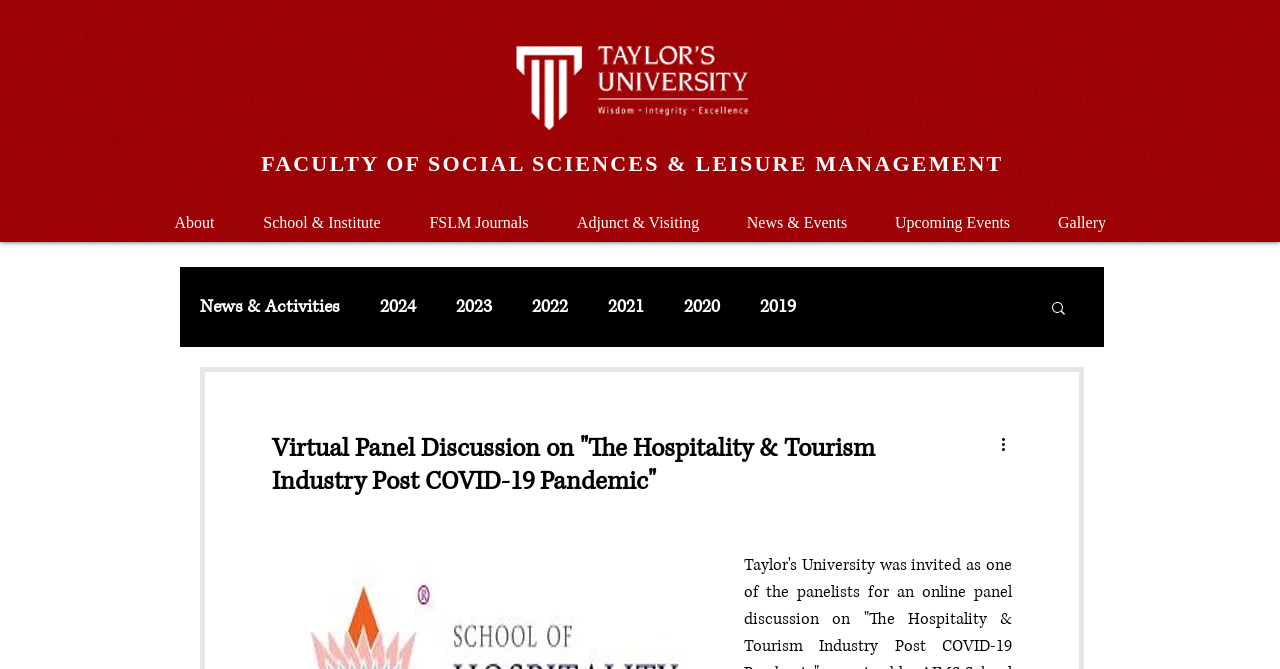Please identify the primary heading on the webpage and return its text.

Virtual Panel Discussion on "The Hospitality & Tourism Industry Post COVID-19 Pandemic"